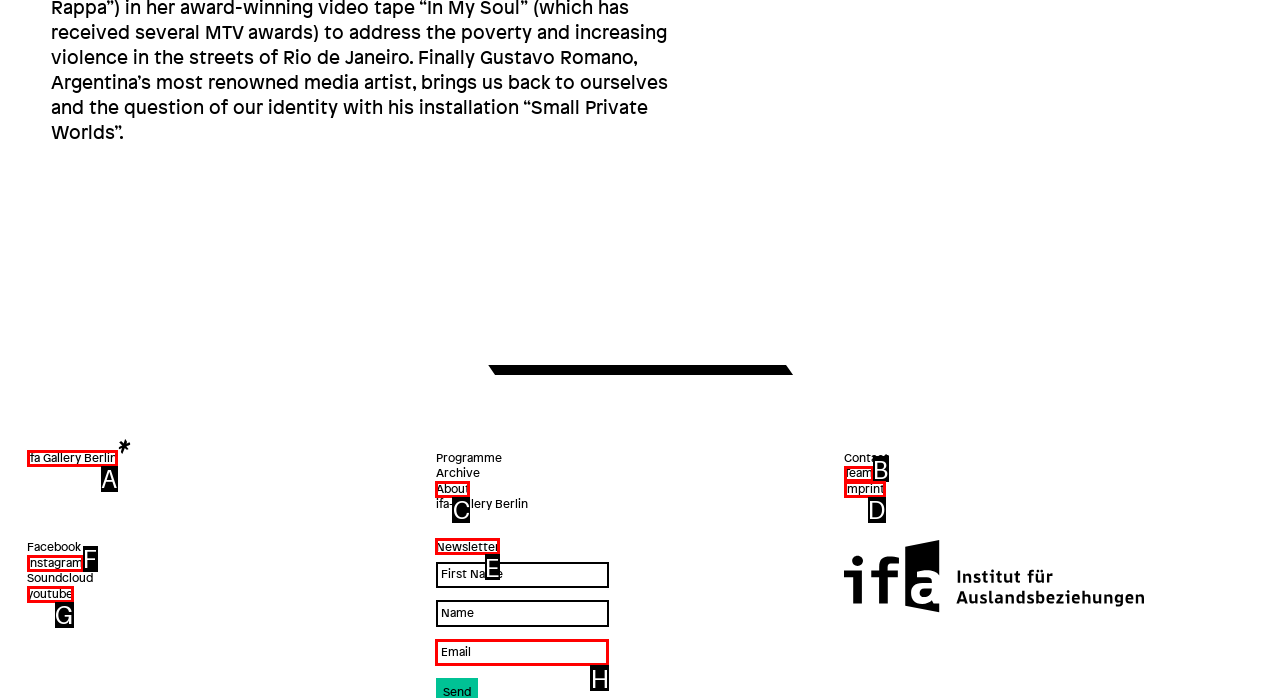Which HTML element should be clicked to complete the task: subscribe to Newsletter? Answer with the letter of the corresponding option.

E